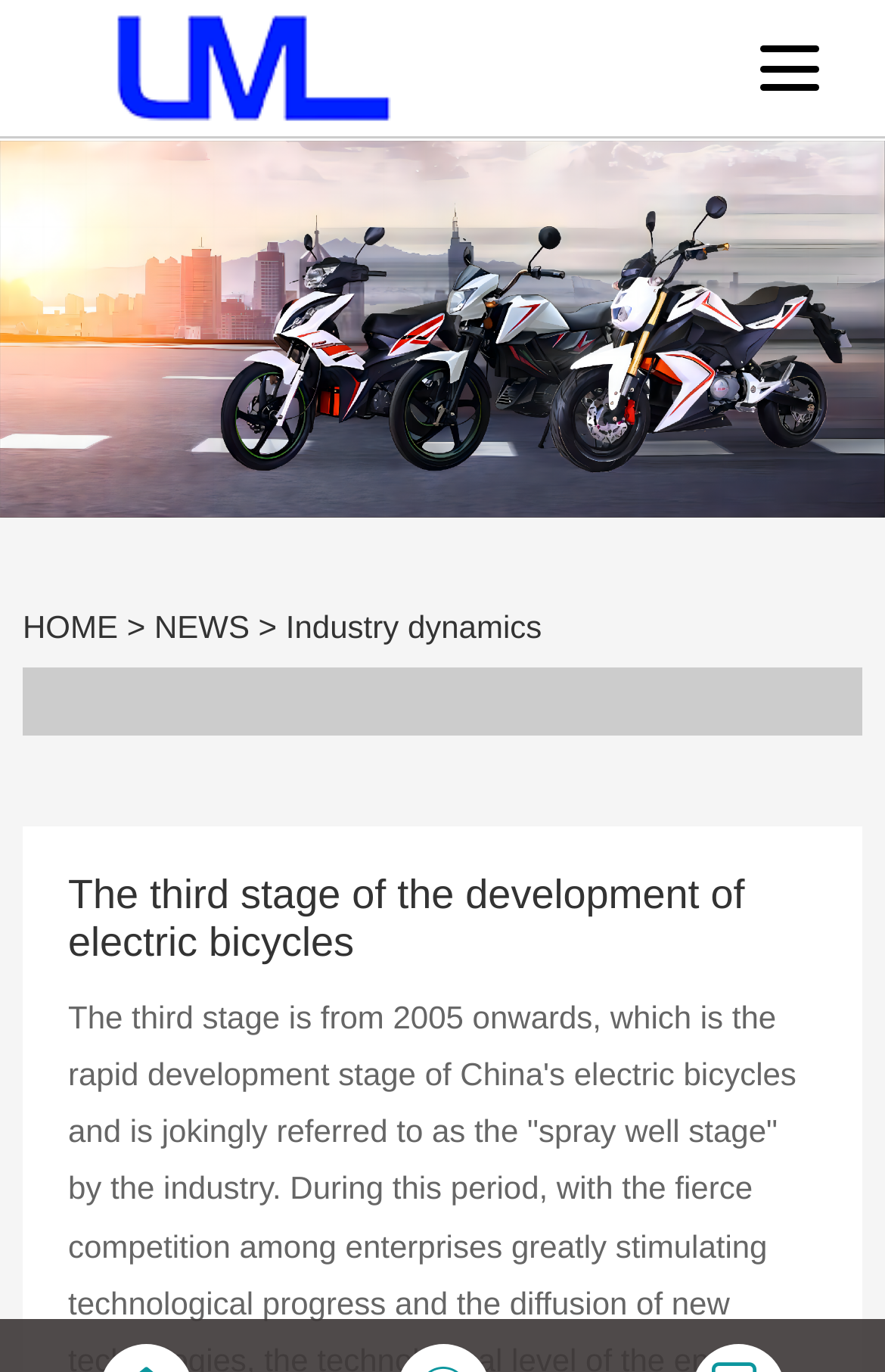Utilize the information from the image to answer the question in detail:
What is the main topic of the webpage?

I inferred the main topic by looking at the heading element, which contains the text 'The third stage of the development of electric bicycles', indicating that the webpage is about electric bicycles.